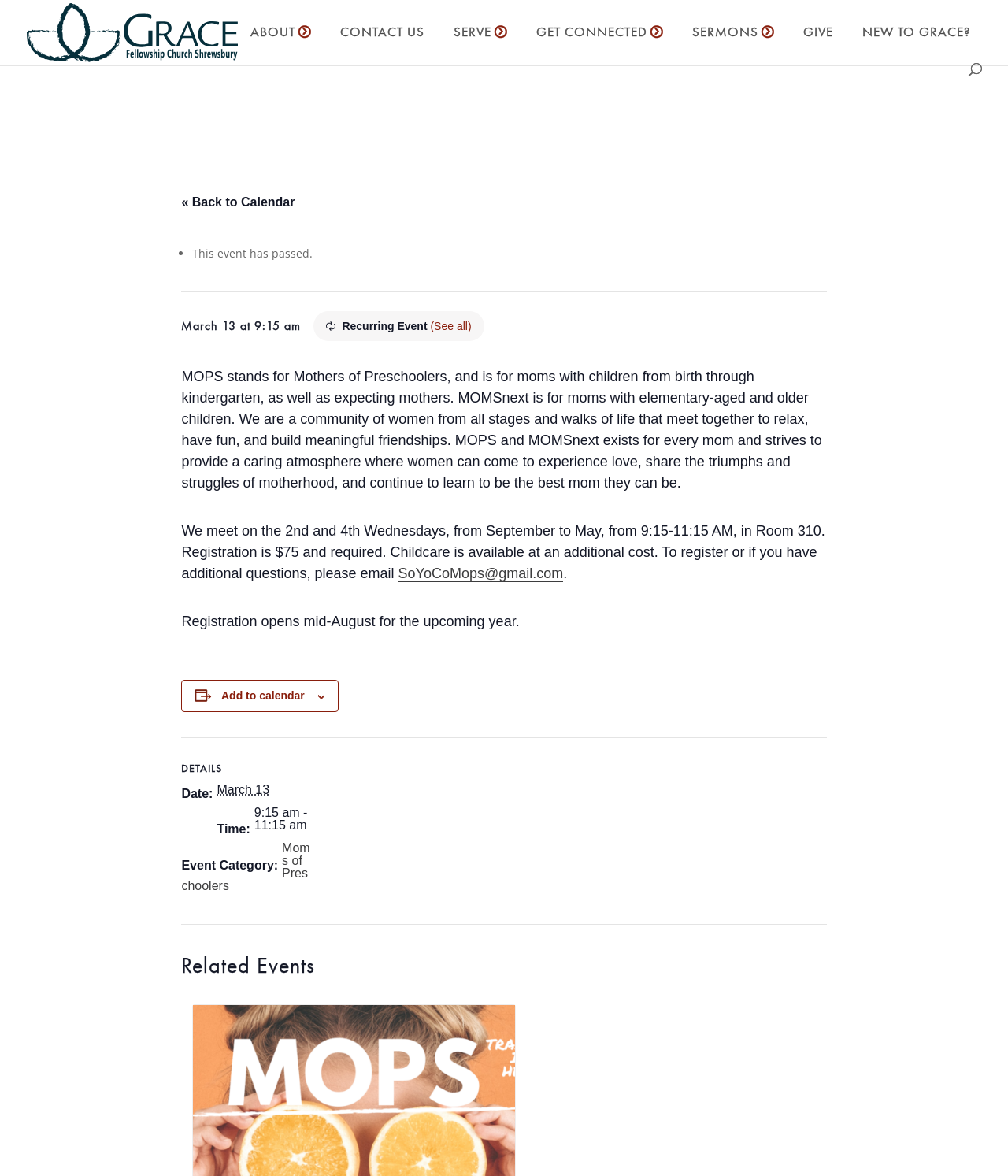With reference to the screenshot, provide a detailed response to the question below:
What is the name of the church?

The name of the church can be found in the top-left corner of the webpage, where it says 'MOPS & MOMSnext | Grace Fellowship Church'. This is also confirmed by the link 'Grace Fellowship Church' with the image of the church logo.